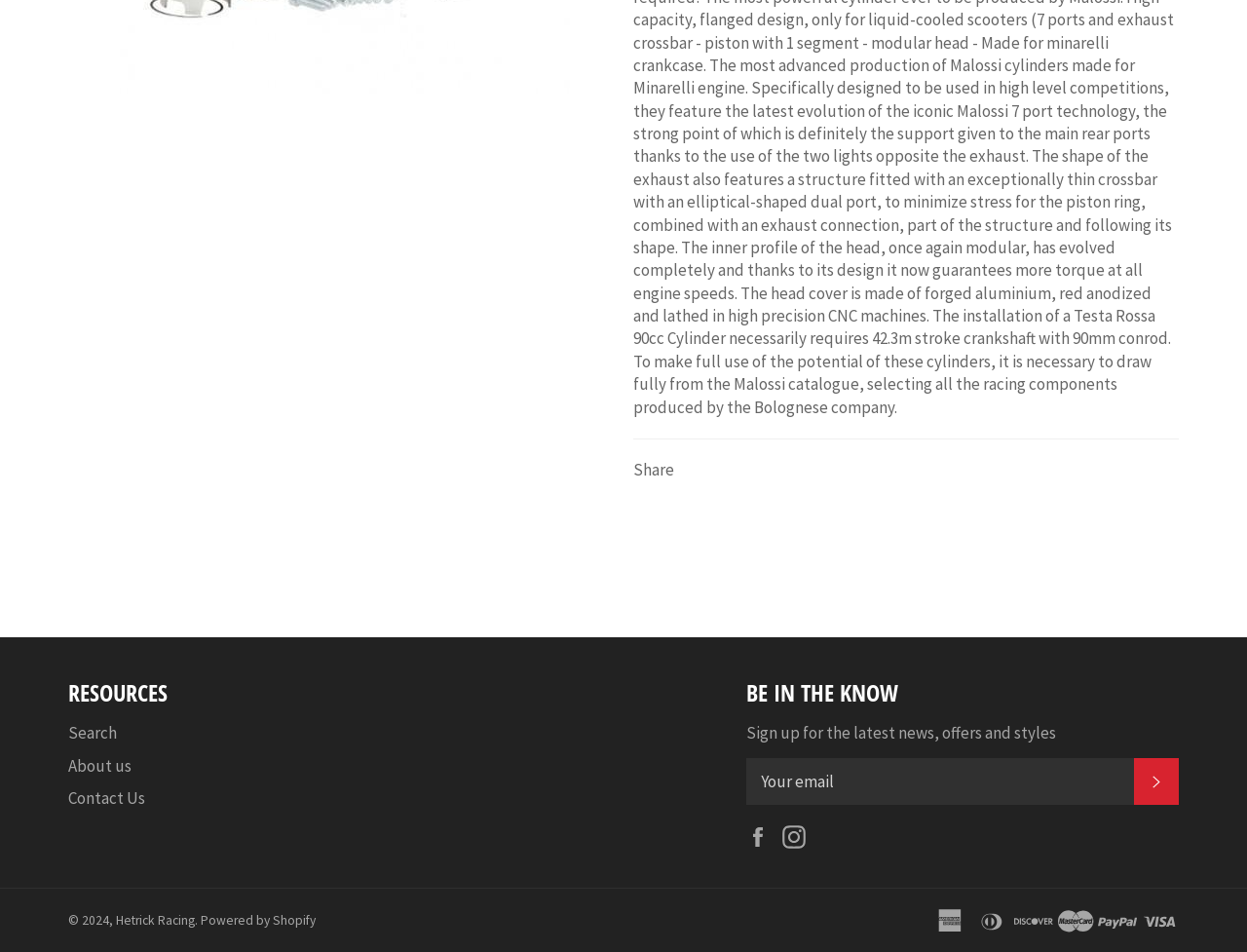Please determine the bounding box of the UI element that matches this description: About us. The coordinates should be given as (top-left x, top-left y, bottom-right x, bottom-right y), with all values between 0 and 1.

[0.055, 0.793, 0.105, 0.816]